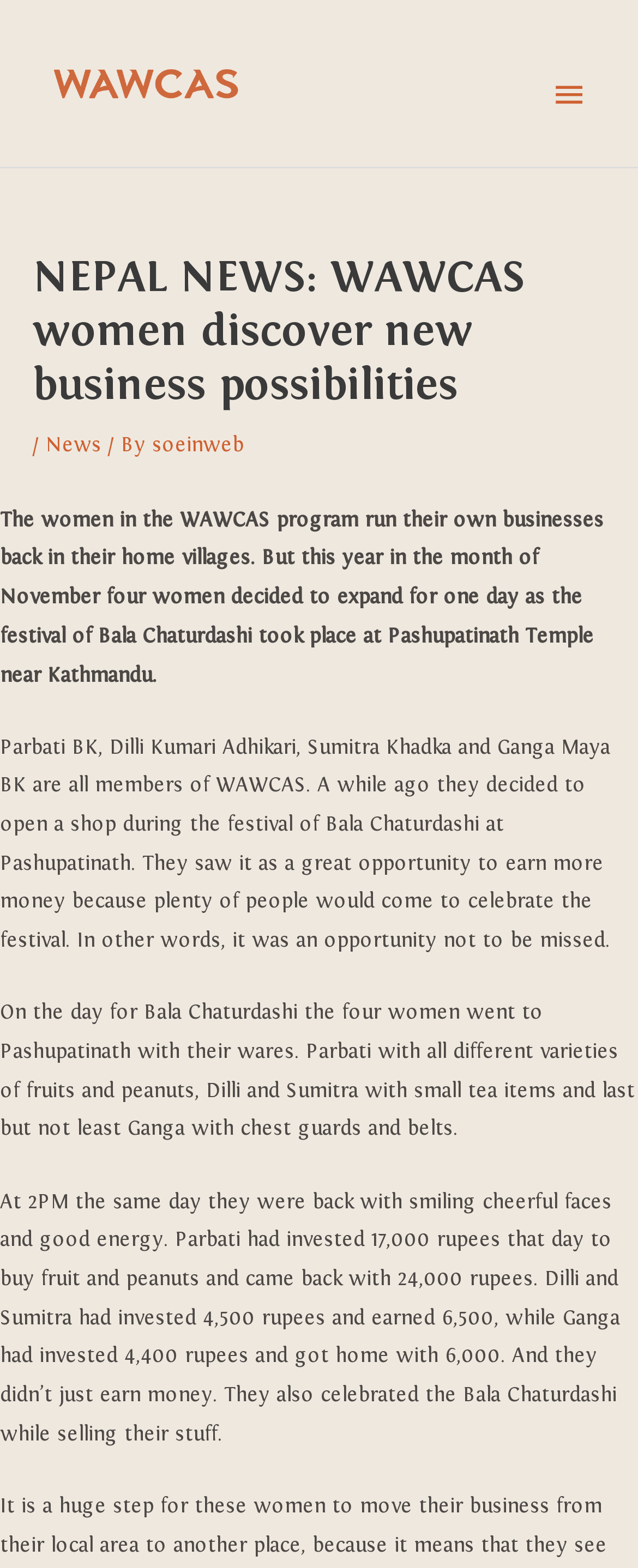What was the festival that the four women took advantage of to sell their products?
Look at the image and respond with a single word or a short phrase.

Bala Chaturdashi